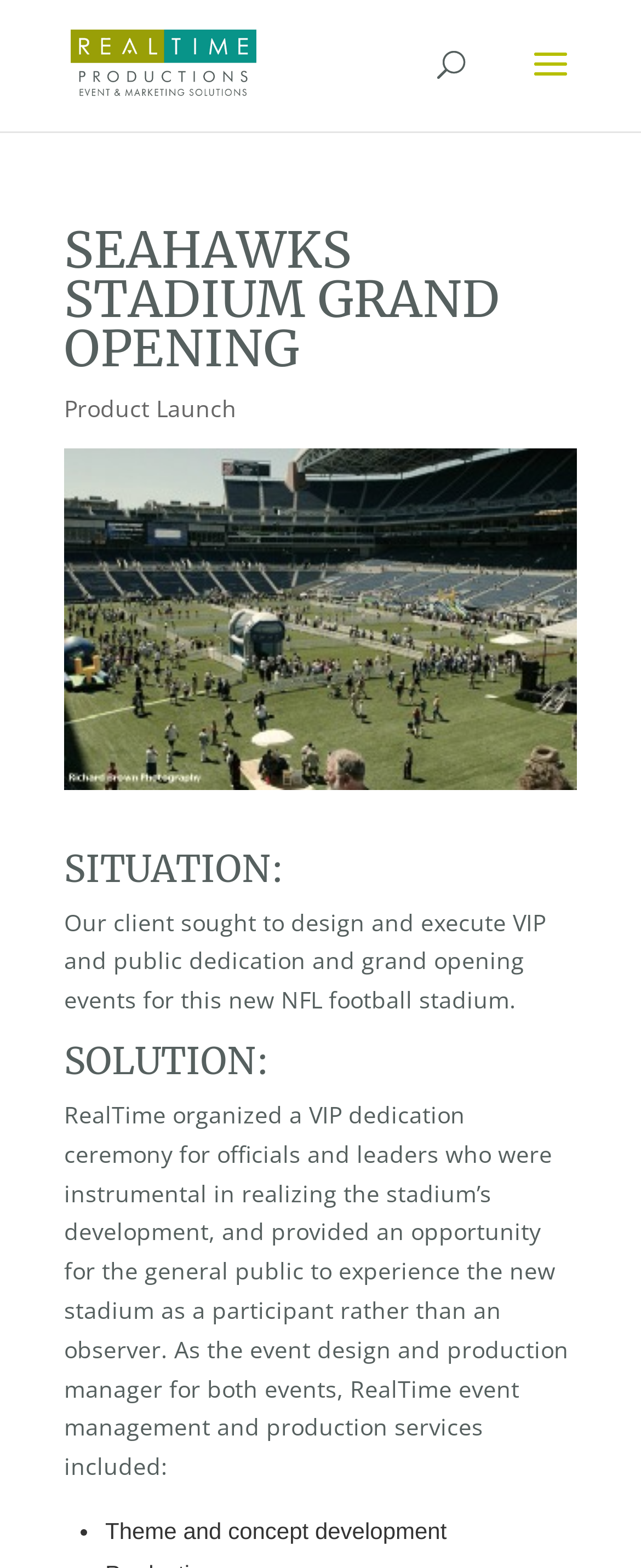What type of stadium was the grand opening event for?
Give a detailed and exhaustive answer to the question.

The webpage mentions that the grand opening event was for 'this new NFL football stadium', which implies that the stadium is an NFL football stadium.